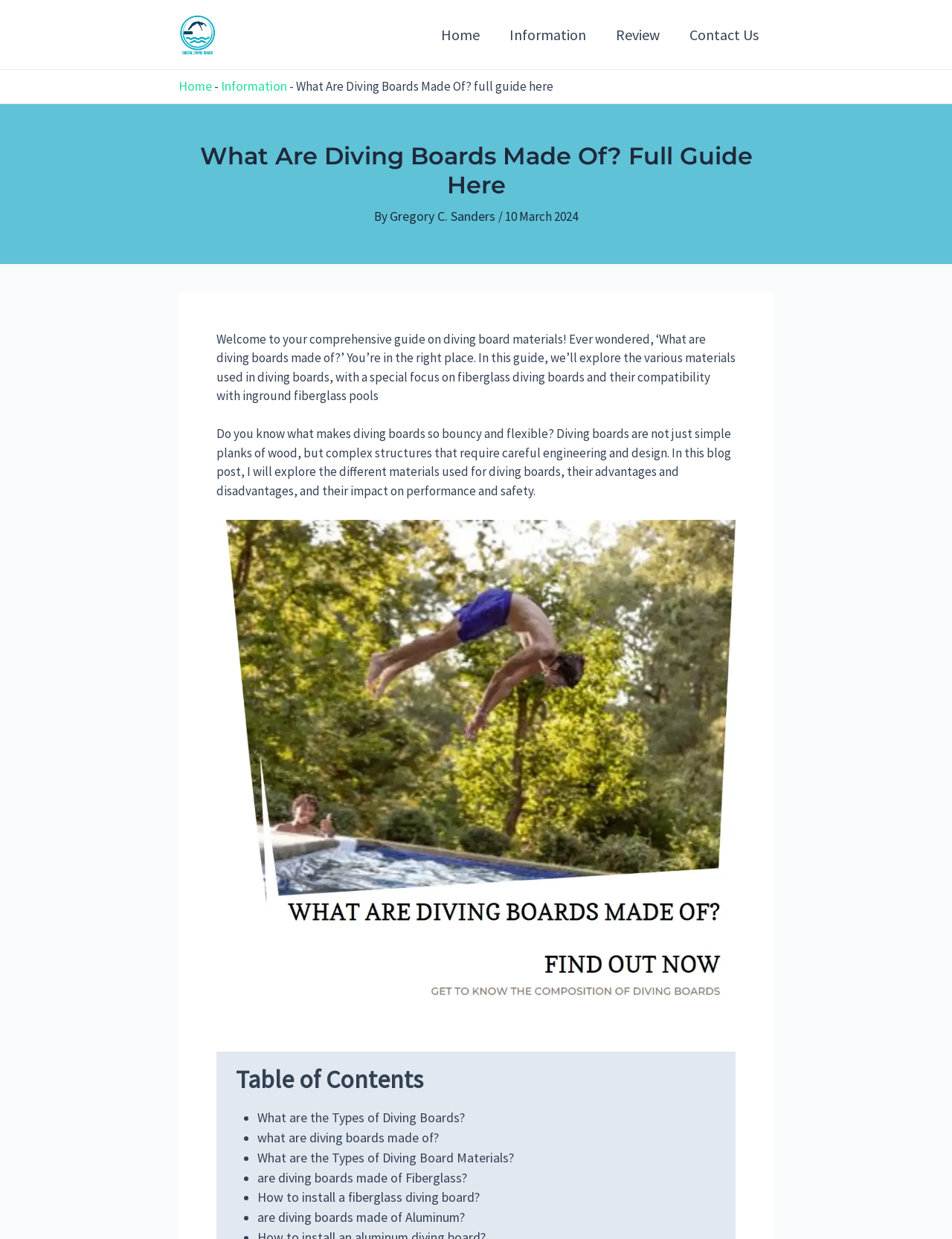Specify the bounding box coordinates of the region I need to click to perform the following instruction: "Explore the installation guide for fiberglass diving boards". The coordinates must be four float numbers in the range of 0 to 1, i.e., [left, top, right, bottom].

[0.271, 0.955, 0.496, 0.968]